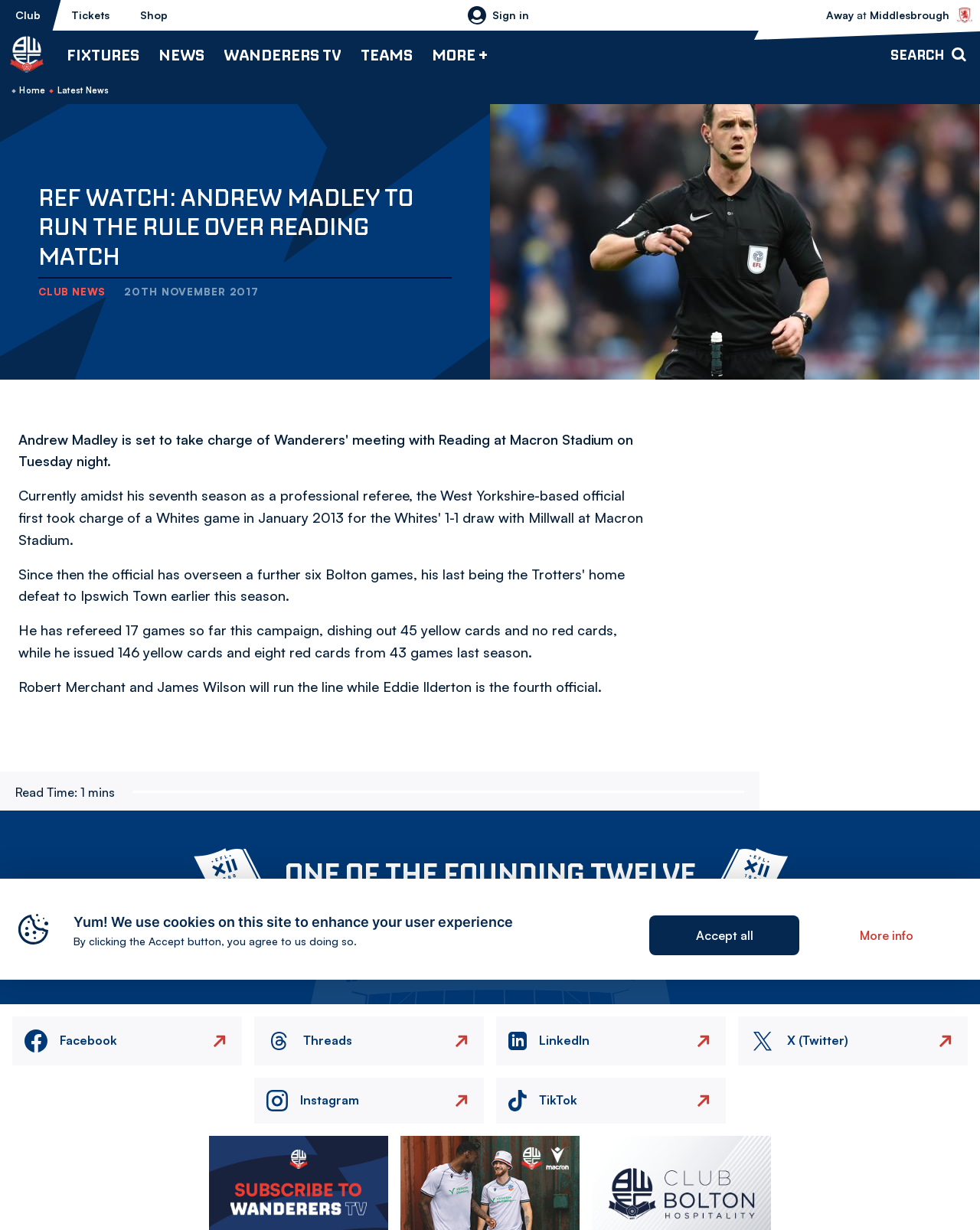Describe the entire webpage, focusing on both content and design.

The webpage is about Bolton Wanderers FC, a football club. At the top, there is a navigation menu with links to "Club", "Tickets", "Shop", and a button to toggle the account menu. Below the navigation menu, there is a large header section with a link to "Middlesbrough vs Bolton Wanderers" and a text "Away" followed by "at".

The main content area is divided into several sections. On the left side, there is a mega navigation menu with links to "FIXTURES", "NEWS", "WANDERERS TV", "TEAMS", and "MORE +". Each of these sections has multiple sub-links. For example, "FIXTURES" has links to "Fixtures", "League Table", and more. "NEWS" has links to "First Team", "B Team", "Youth Team", and more.

On the right side, there is a section with a heading "Ref watch: Andrew Madley to run the rule over Reading match". This section likely contains an article or news about the referee Andrew Madley and the upcoming match against Reading.

There are also several images on the page, including the Bolton Wanderers FC logo and a "Login/register" icon. The page has a total of 68 links, 2 images, and 5 buttons. The layout is organized, with clear headings and concise text, making it easy to navigate and find information about the football club.